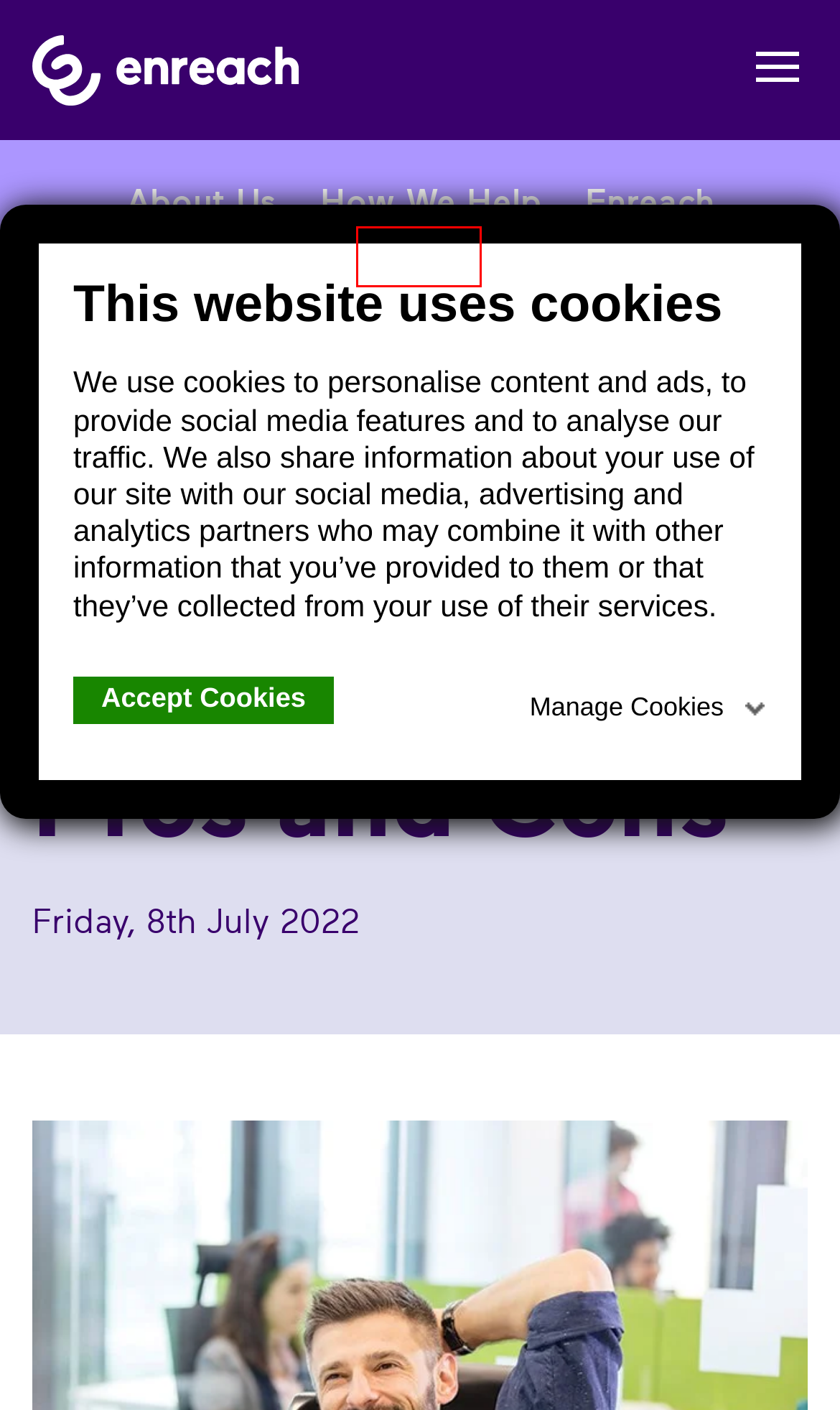Please examine the screenshot provided, which contains a red bounding box around a UI element. Select the webpage description that most accurately describes the new page displayed after clicking the highlighted element. Here are the candidates:
A. Resources and Downloads | Enreach
B. Get in touch with Enreach | Business communications
C. Business Phone Systems Archives - Enreach
D. Enreach - Contact that works wonders
E. Enreach - Awards for Business Communications
F. Enreach customer testimonials | Business communications provider
G. Enreach - Cloud Phone Systems, Broadband and Mobiles to work wonders
H. Read more about Enreach across Europe

E